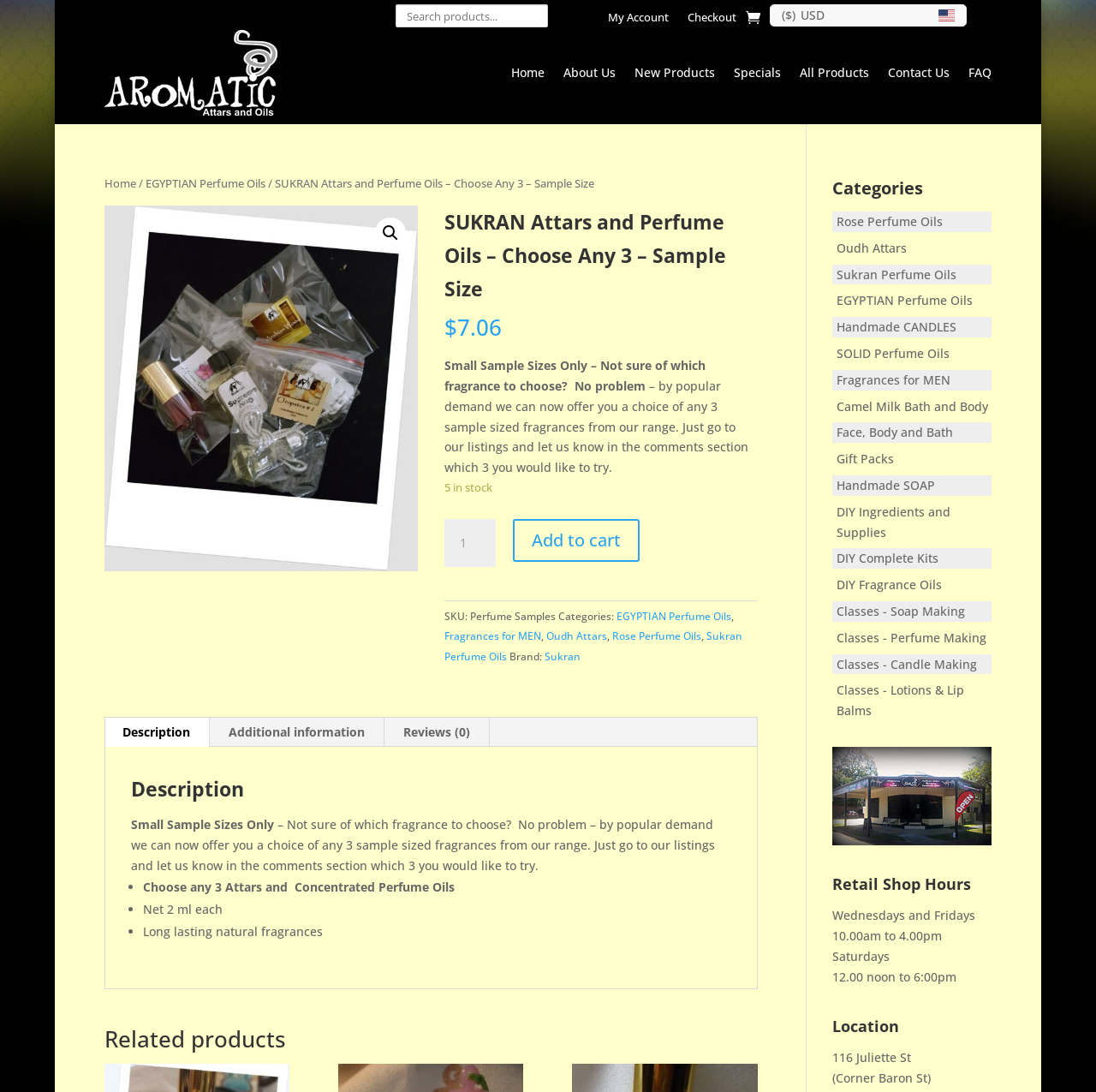Find the bounding box coordinates of the element's region that should be clicked in order to follow the given instruction: "Click on 'Does Chess.com offer benefits for elite or titled players?' to learn more". The coordinates should consist of four float numbers between 0 and 1, i.e., [left, top, right, bottom].

None